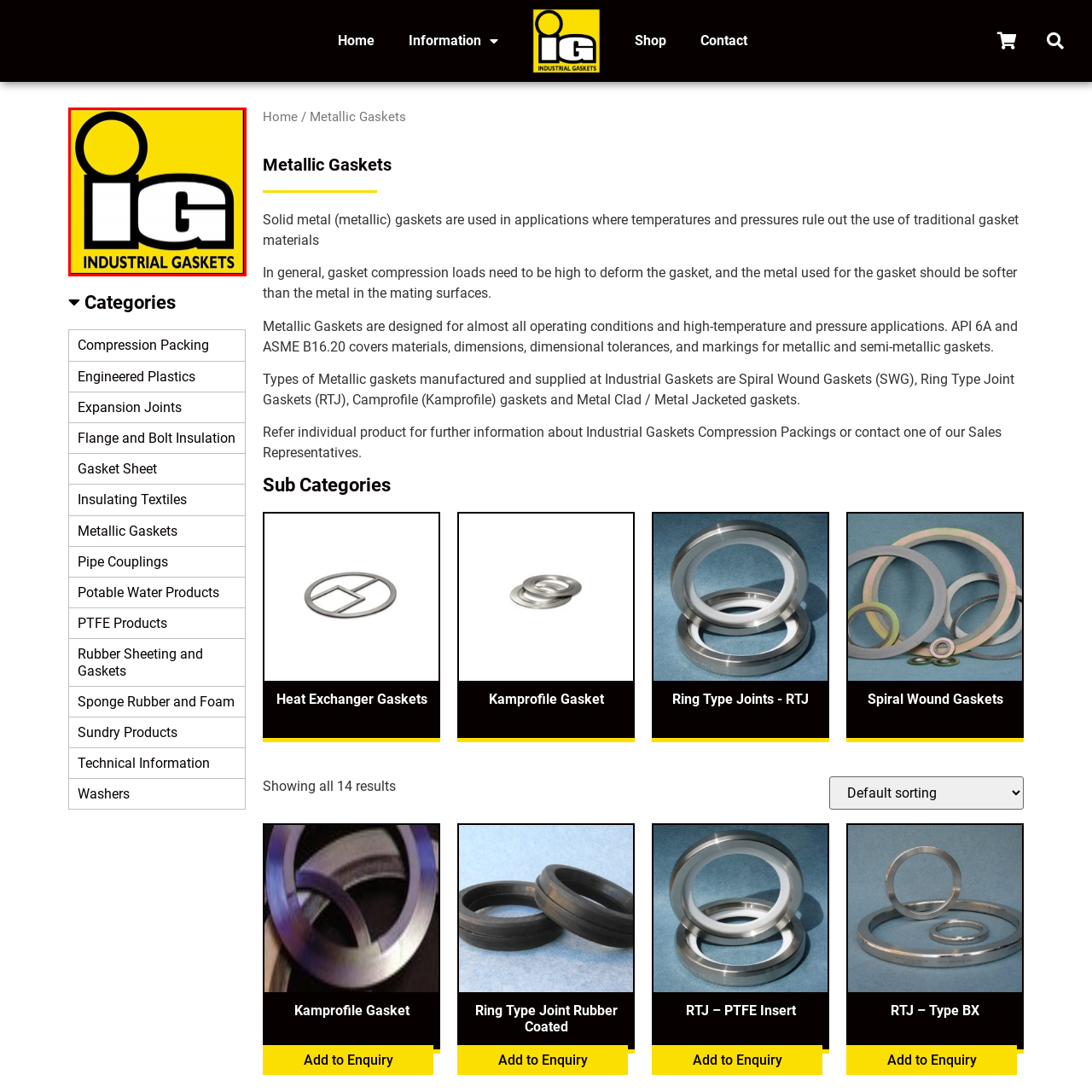Observe the image within the red outline and respond to the ensuing question with a detailed explanation based on the visual aspects of the image: 
What is written below the 'ig' initials?

Below the bold, stylized letters 'ig' representing the company's initials, the words 'INDUSTRIAL GASKETS' are clearly inscribed, emphasizing the brand's identity and expertise in the gasket manufacturing industry.